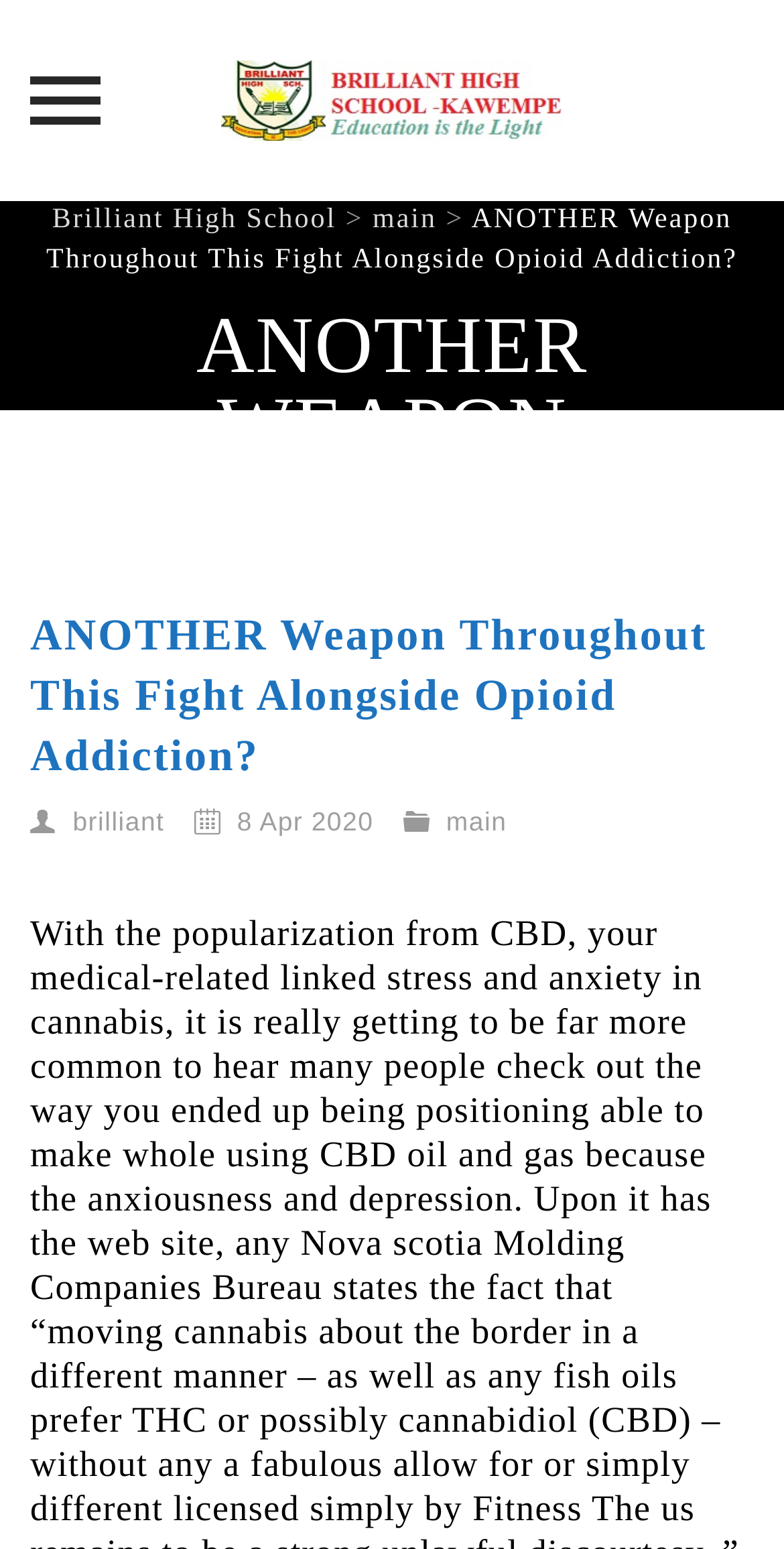What is the first sentence of the article?
Answer with a single word or short phrase according to what you see in the image.

With the popularization from CBD, your medical-related linked stress and anxiety in cannabis, it is really getting to be far more common to hear many people check out the way you ended up being positioning able to make whole using CBD oil and gas because the a